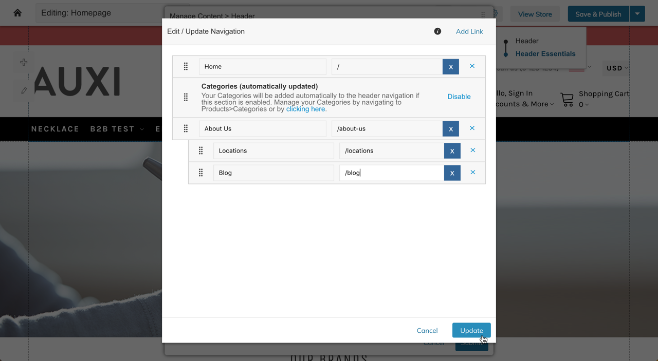Respond to the following query with just one word or a short phrase: 
What will be automatically updated in the header navigation?

Categories